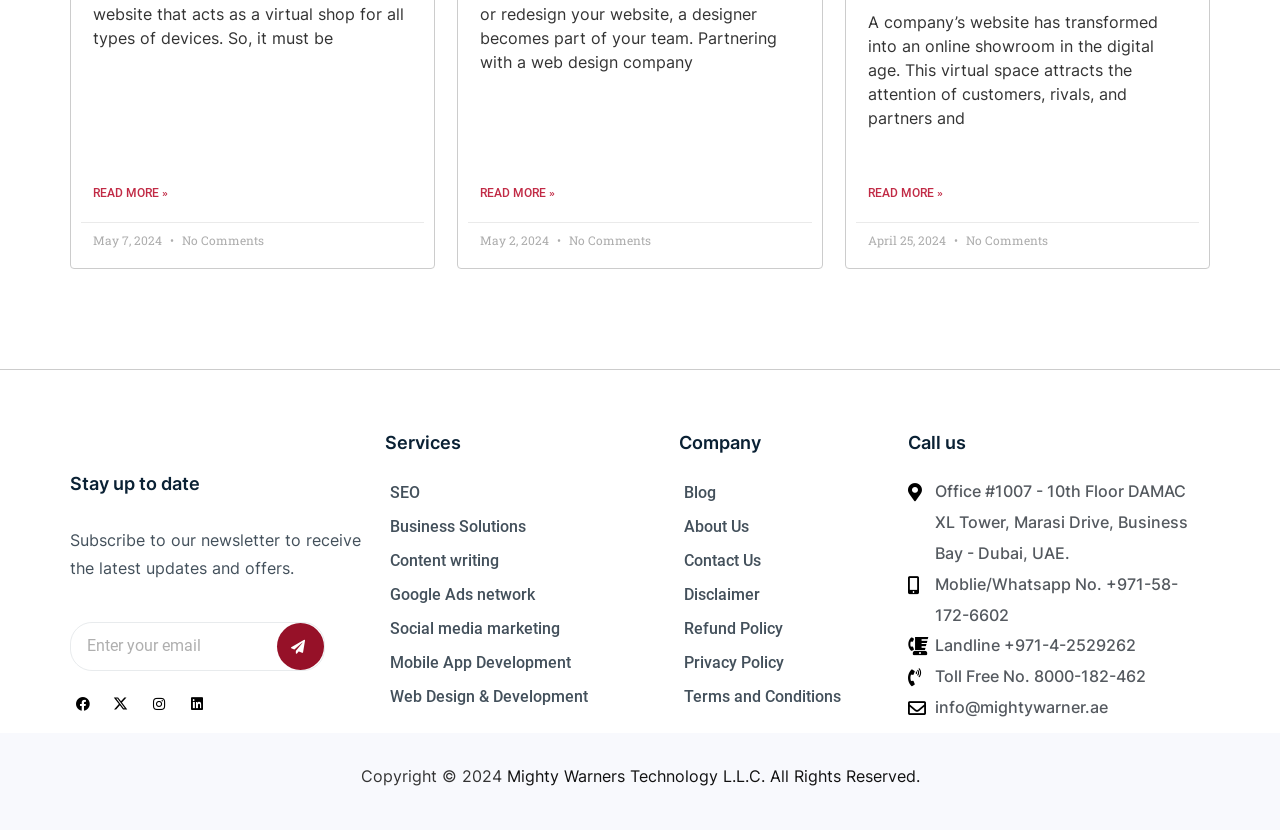Identify the bounding box coordinates for the UI element that matches this description: "Web Design & Development".

[0.301, 0.82, 0.515, 0.861]